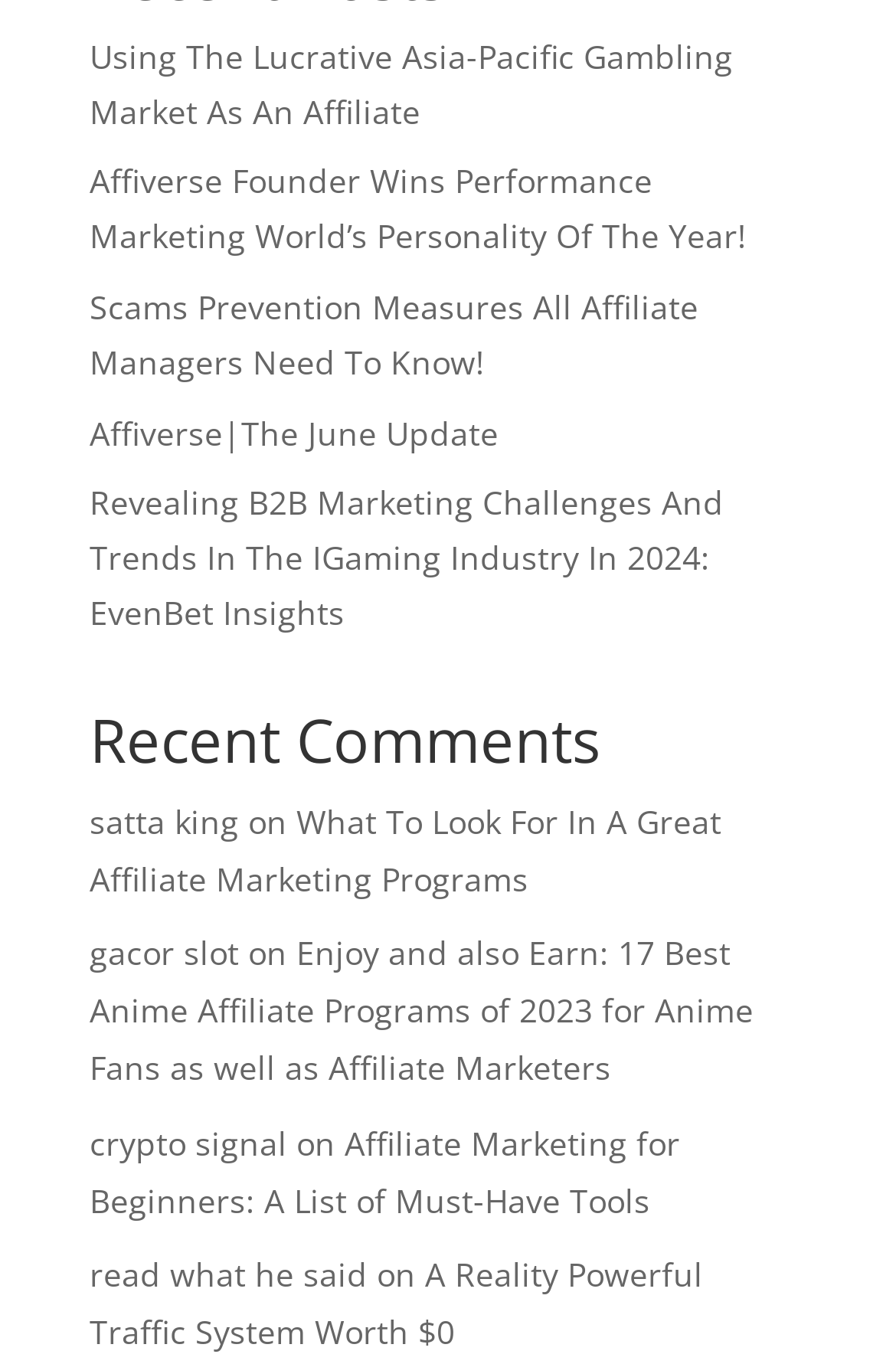Look at the image and write a detailed answer to the question: 
What type of links are in the footer section?

The links in the footer section appear to be affiliate links, as they point to specific programs or tools related to affiliate marketing, and are likely used to promote these resources to users.